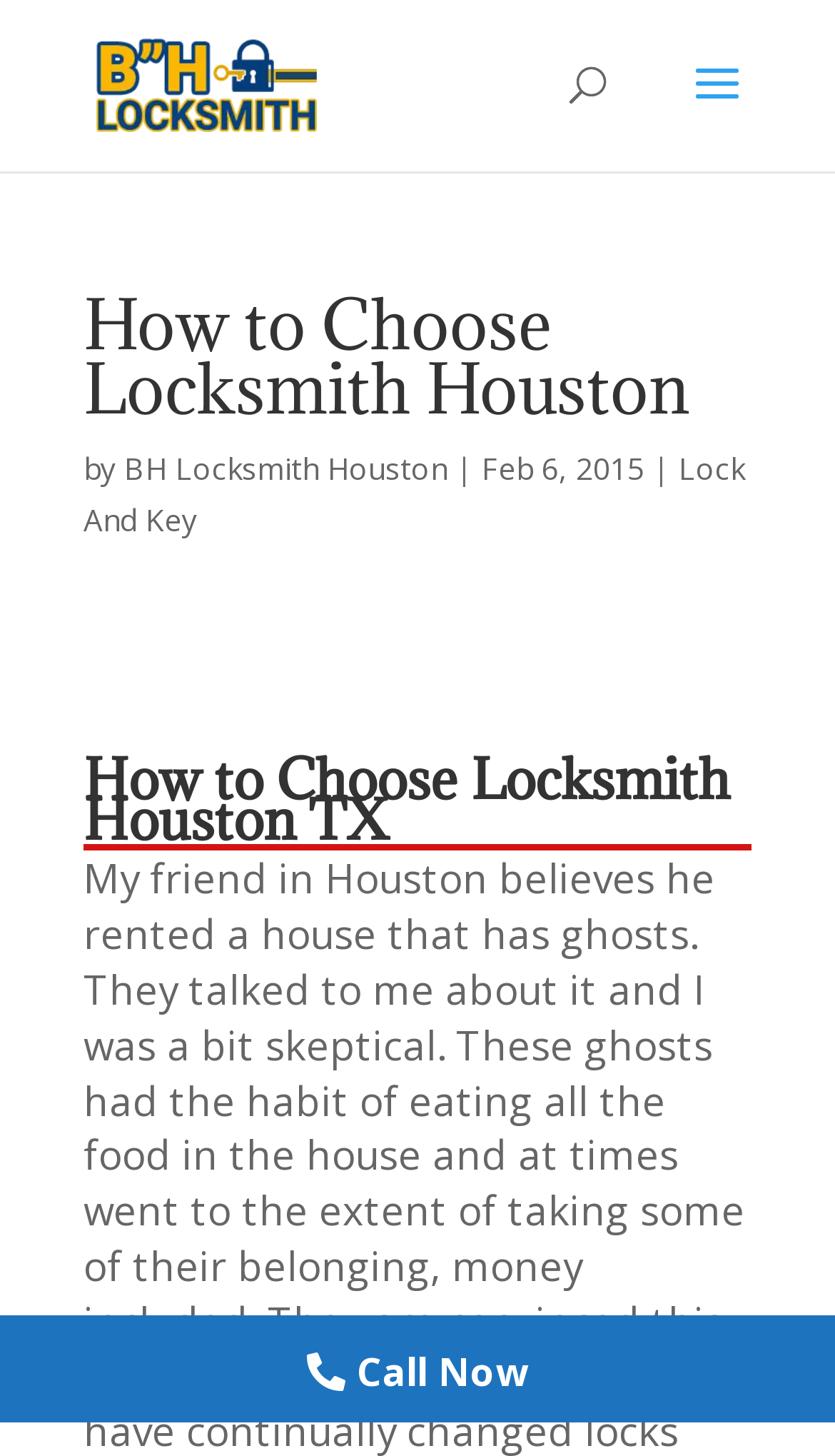Respond to the question with just a single word or phrase: 
What is the topic of the blog post?

How to Choose Locksmith Houston TX